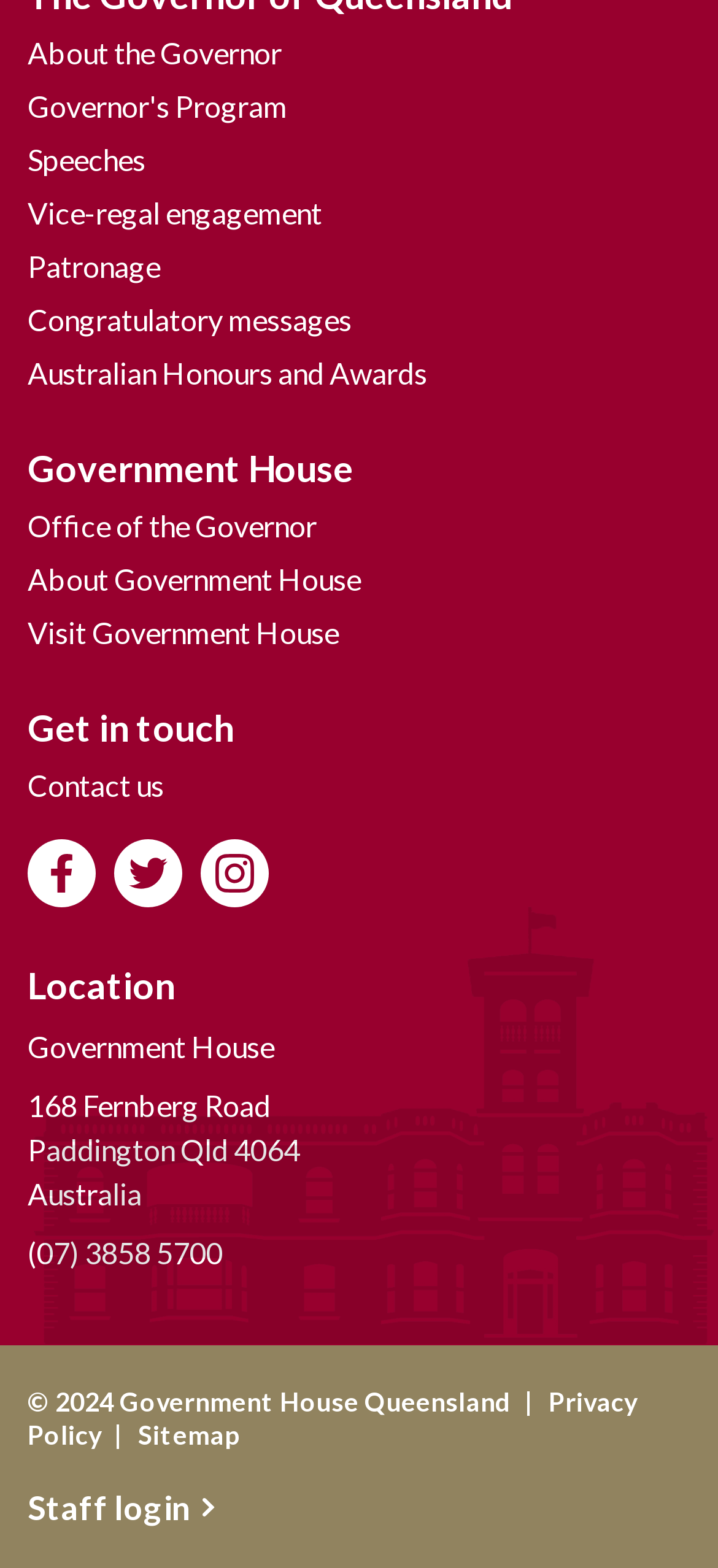Pinpoint the bounding box coordinates of the clickable element needed to complete the instruction: "Contact the Government House". The coordinates should be provided as four float numbers between 0 and 1: [left, top, right, bottom].

[0.038, 0.484, 0.228, 0.518]